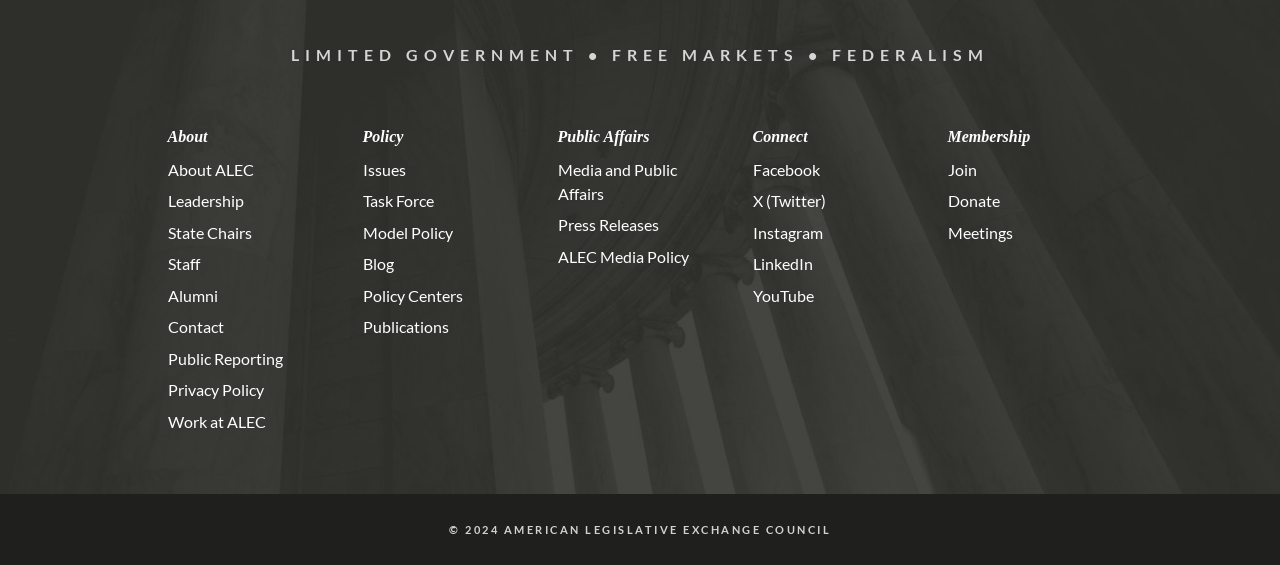Determine the bounding box coordinates of the region that needs to be clicked to achieve the task: "View Policy Centers".

[0.283, 0.506, 0.361, 0.539]